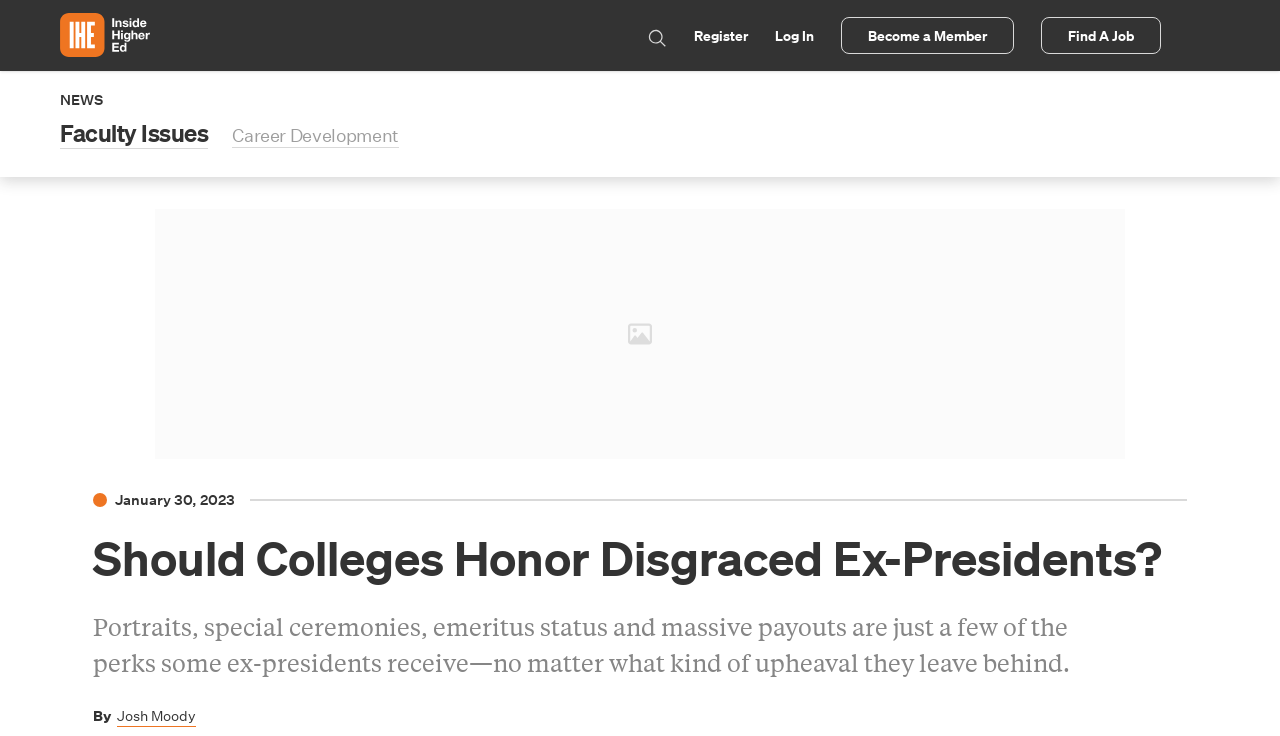Provide the bounding box coordinates of the HTML element this sentence describes: "title="Home"". The bounding box coordinates consist of four float numbers between 0 and 1, i.e., [left, top, right, bottom].

[0.047, 0.017, 0.117, 0.078]